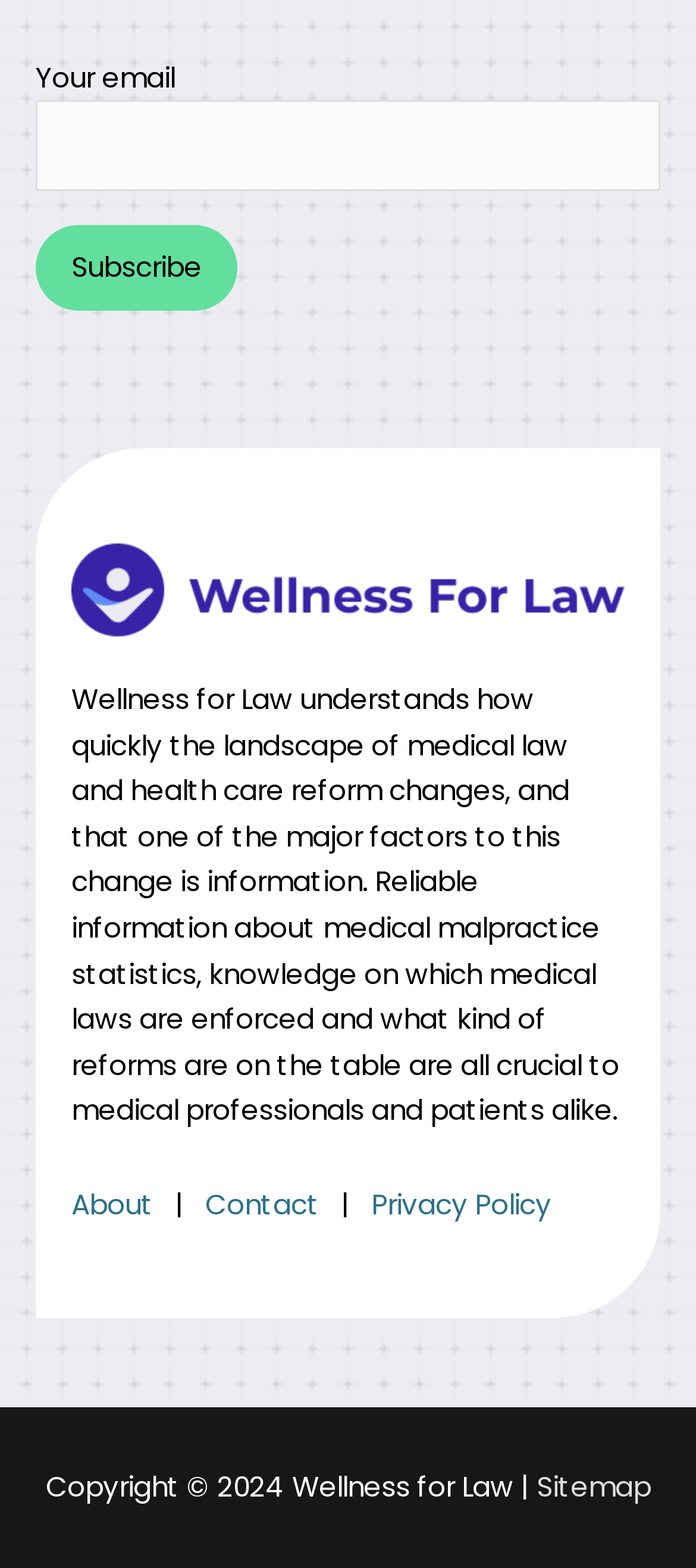Identify the bounding box for the UI element that is described as follows: "Privacy Policy".

[0.533, 0.756, 0.792, 0.78]